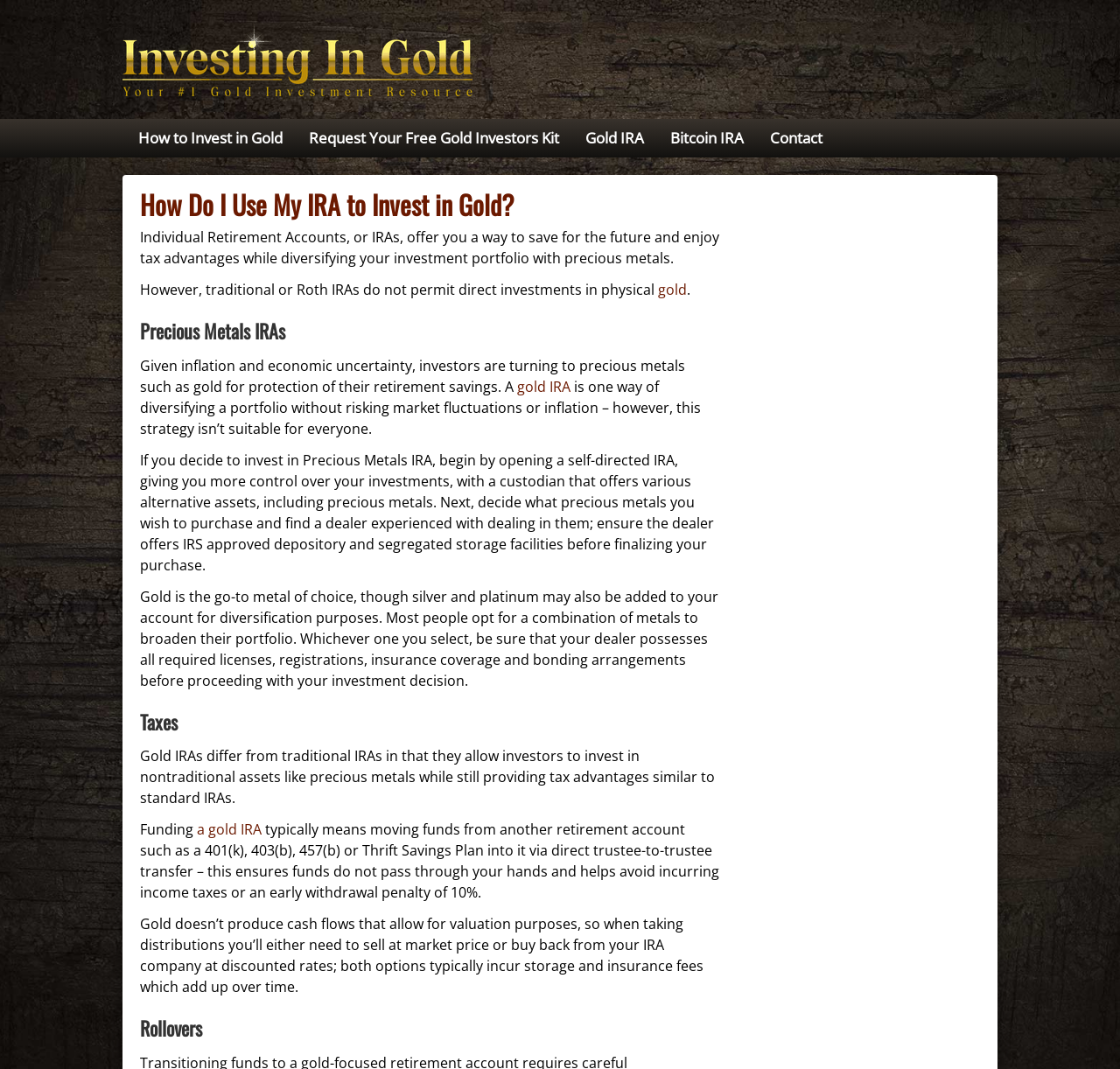Identify the bounding box of the UI component described as: "Contact".

[0.676, 0.111, 0.746, 0.147]